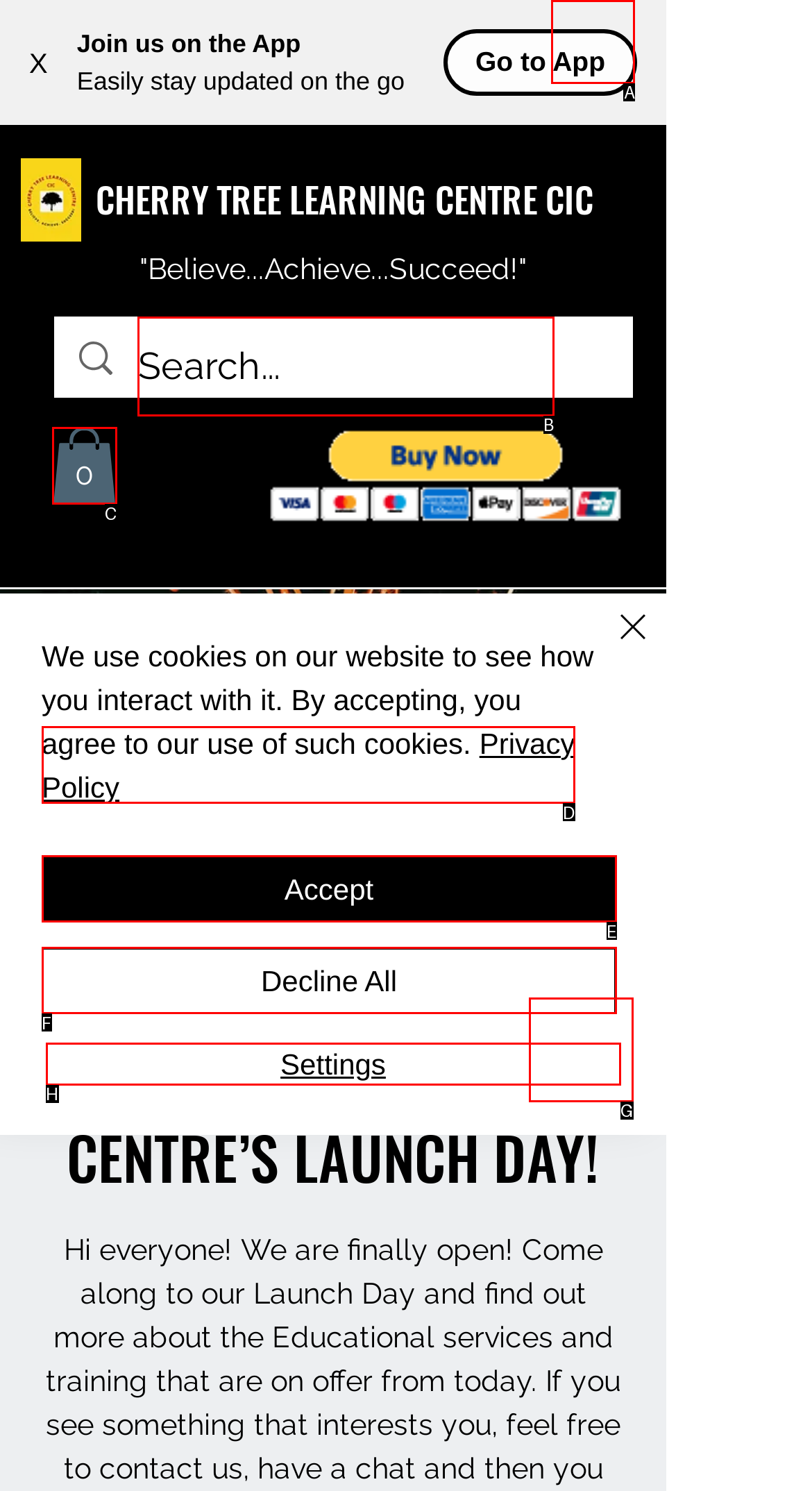Identify the correct UI element to click on to achieve the following task: Read about what to expect Respond with the corresponding letter from the given choices.

None